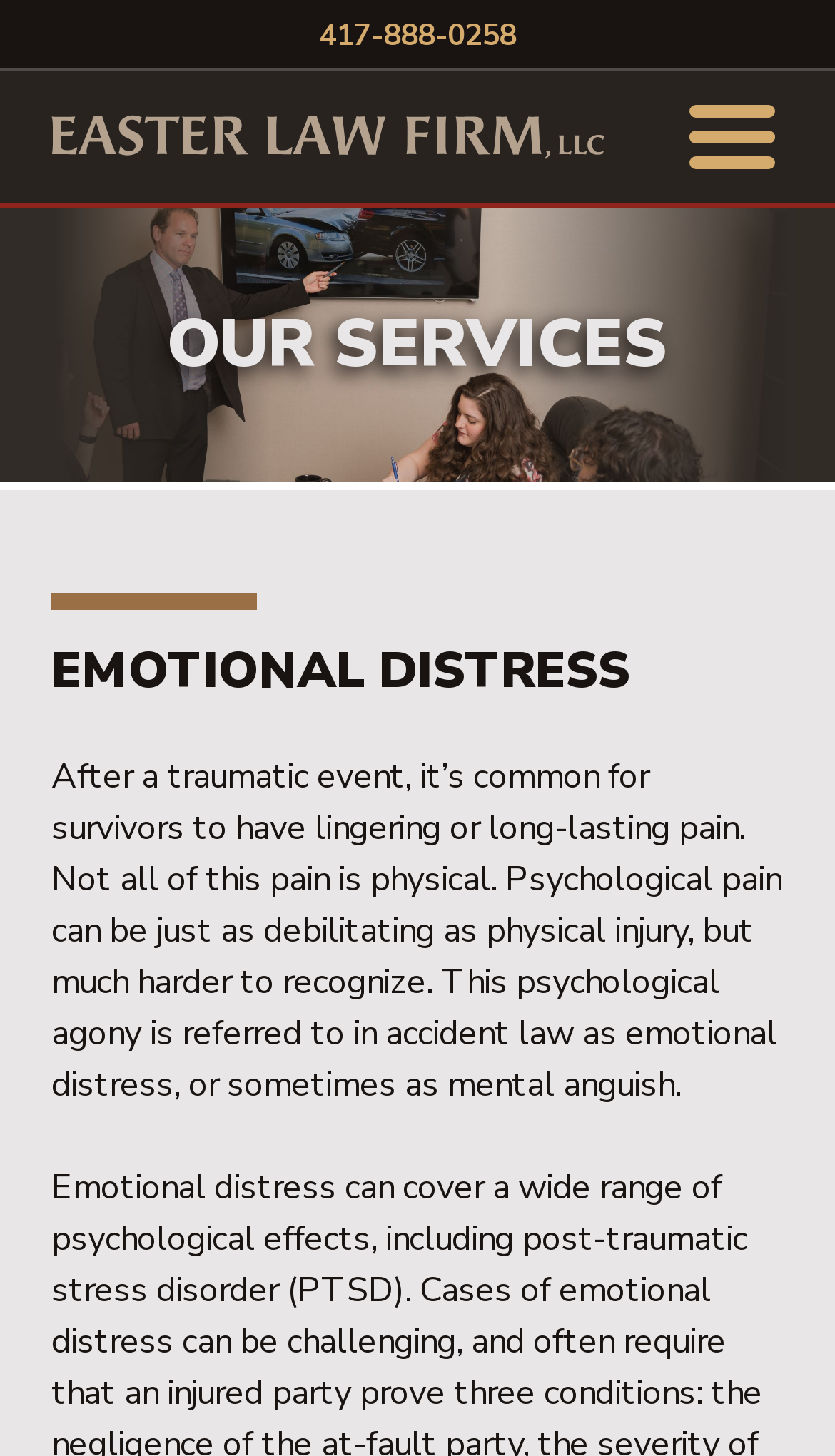Identify the bounding box for the UI element described as: "Primary Menu". Ensure the coordinates are four float numbers between 0 and 1, formatted as [left, top, right, bottom].

[0.826, 0.072, 0.928, 0.116]